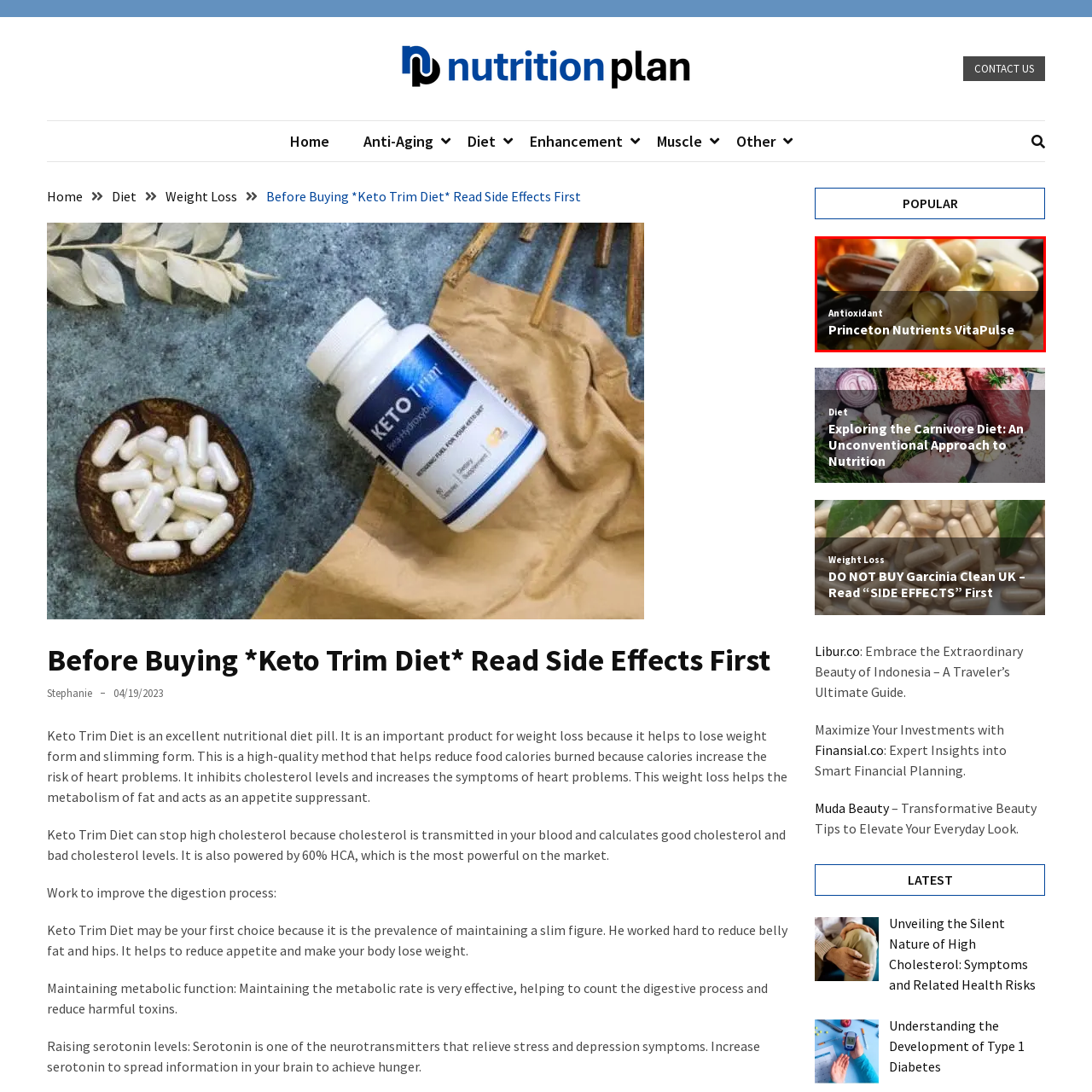What is the purpose of Princeton Nutrients VitaPulse? Focus on the image highlighted by the red bounding box and respond with a single word or a brief phrase.

Enhance overall health